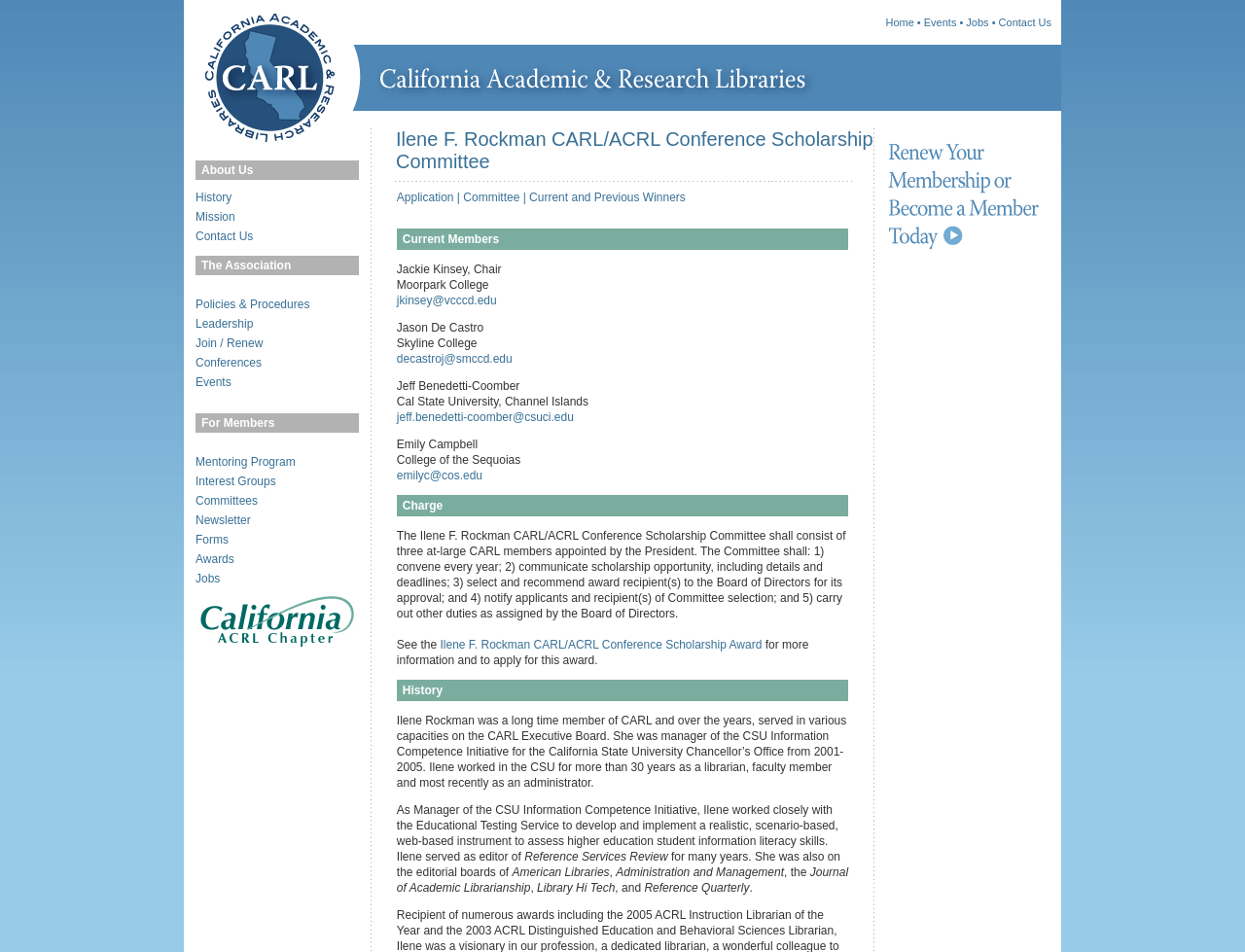Pinpoint the bounding box coordinates for the area that should be clicked to perform the following instruction: "Explore the Events page".

[0.742, 0.017, 0.768, 0.03]